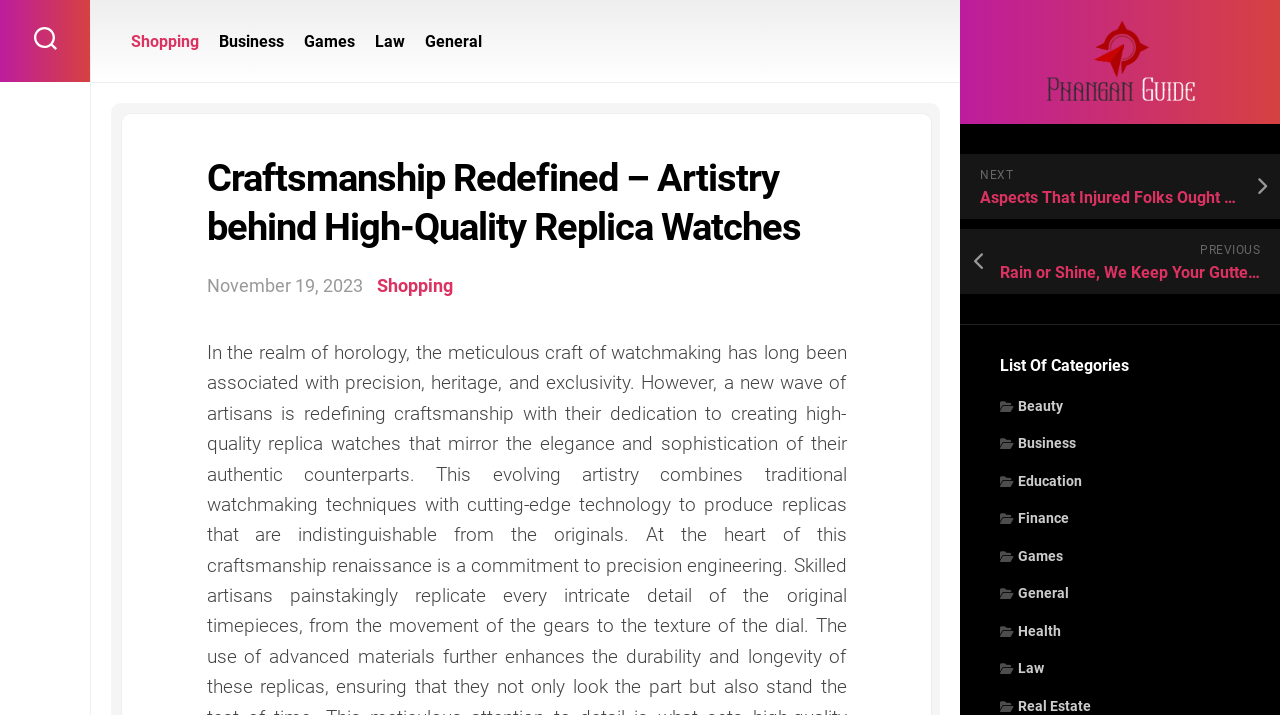Can you identify and provide the main heading of the webpage?

Craftsmanship Redefined – Artistry behind High-Quality Replica Watches